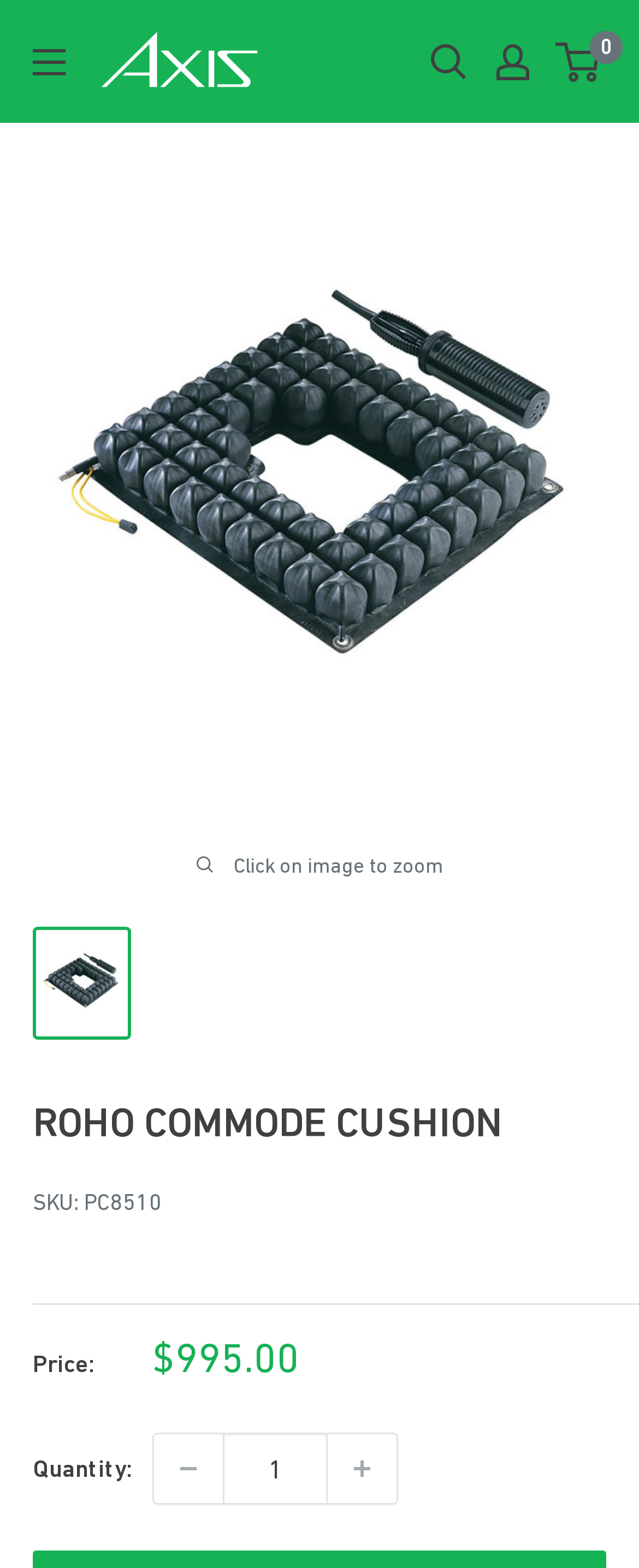Please use the details from the image to answer the following question comprehensively:
What is the purpose of the buttons 'Decrease quantity by 1' and 'Increase quantity by 1'?

I inferred the purpose of these buttons by analyzing their context within the webpage. They are located next to a textbox labeled 'Quantity', which suggests that they are used to adjust the quantity of the product being purchased.